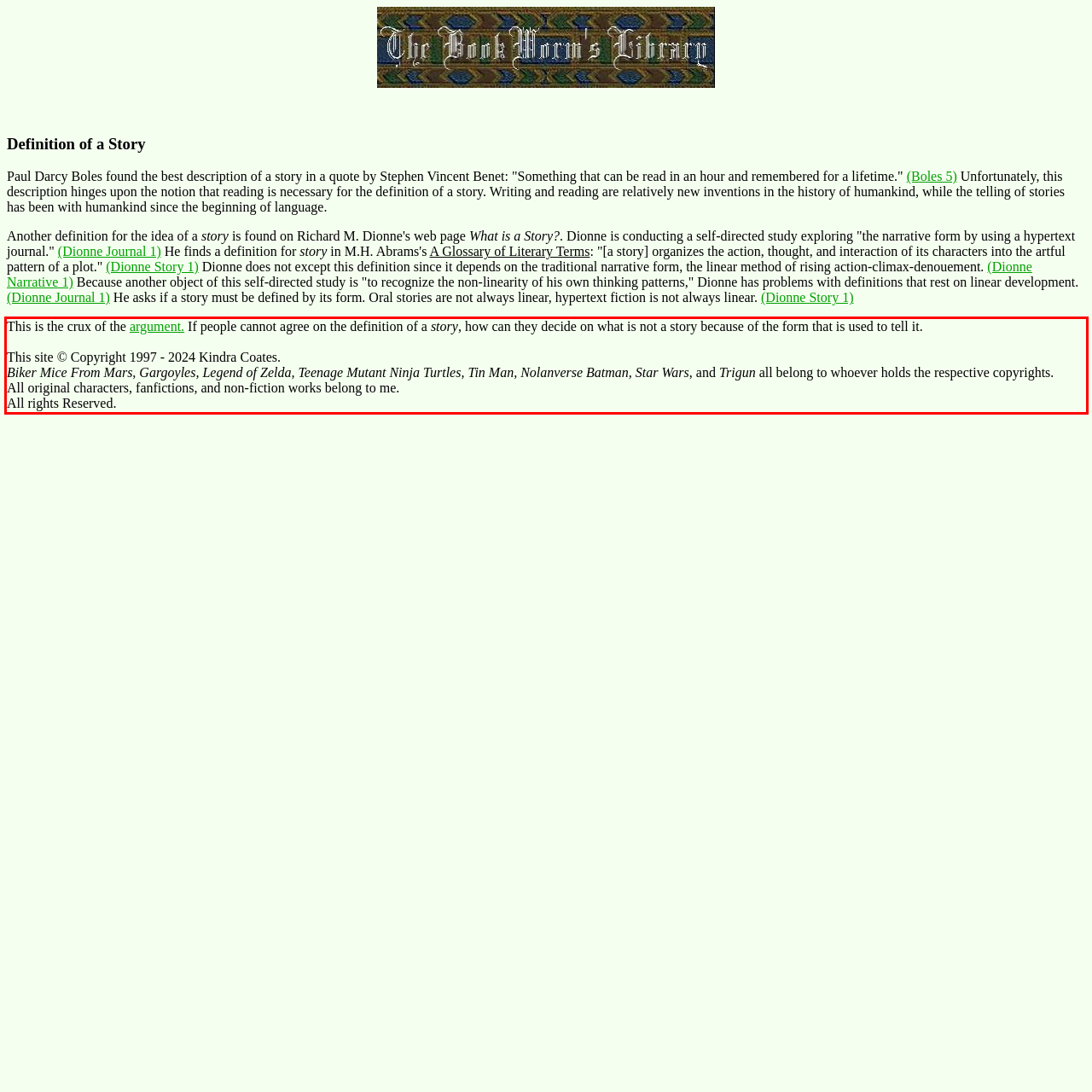Given a screenshot of a webpage containing a red bounding box, perform OCR on the text within this red bounding box and provide the text content.

This is the crux of the argument. If people cannot agree on the definition of a story, how can they decide on what is not a story because of the form that is used to tell it. This site © Copyright 1997 - 2024 Kindra Coates. Biker Mice From Mars, Gargoyles, Legend of Zelda, Teenage Mutant Ninja Turtles, Tin Man, Nolanverse Batman, Star Wars, and Trigun all belong to whoever holds the respective copyrights. All original characters, fanfictions, and non-fiction works belong to me. All rights Reserved.